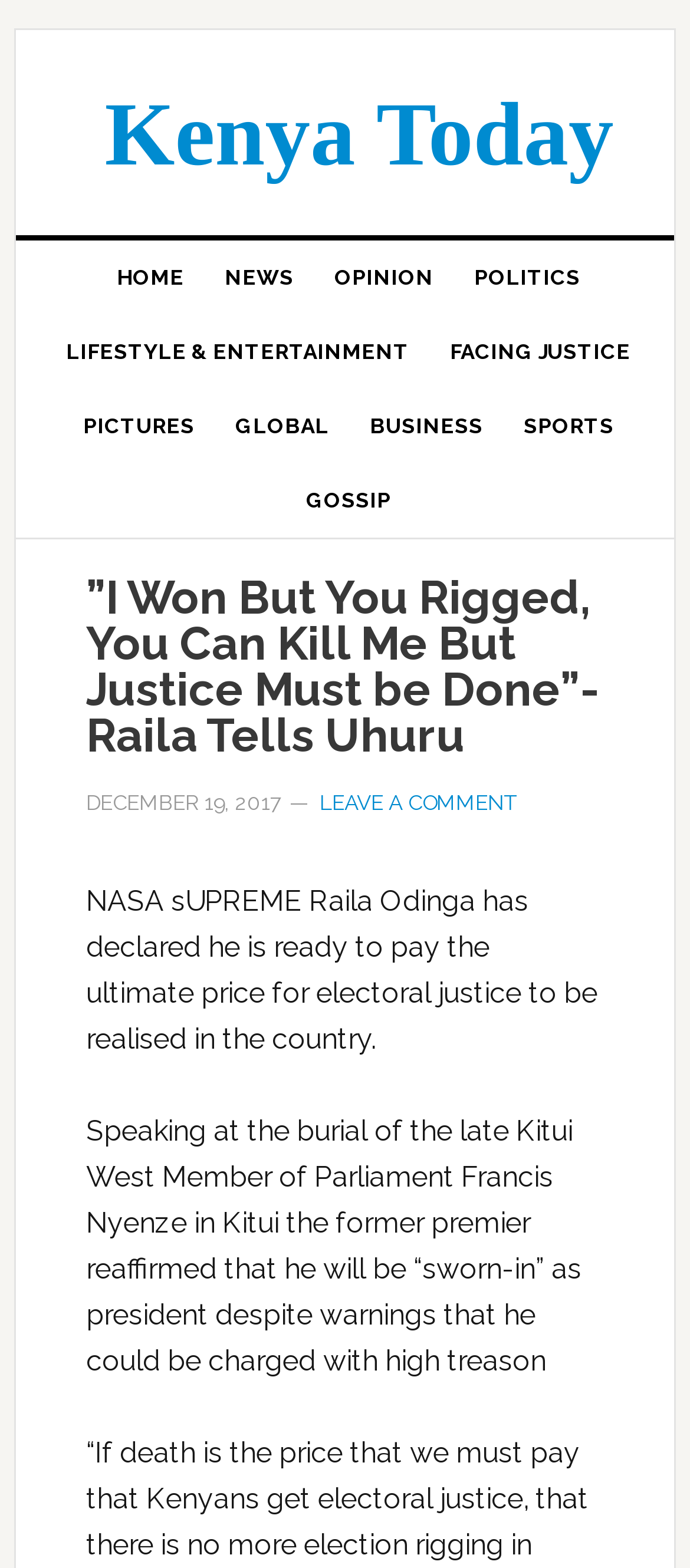Find the bounding box coordinates for the UI element whose description is: "Opinion". The coordinates should be four float numbers between 0 and 1, in the format [left, top, right, bottom].

[0.454, 0.153, 0.659, 0.201]